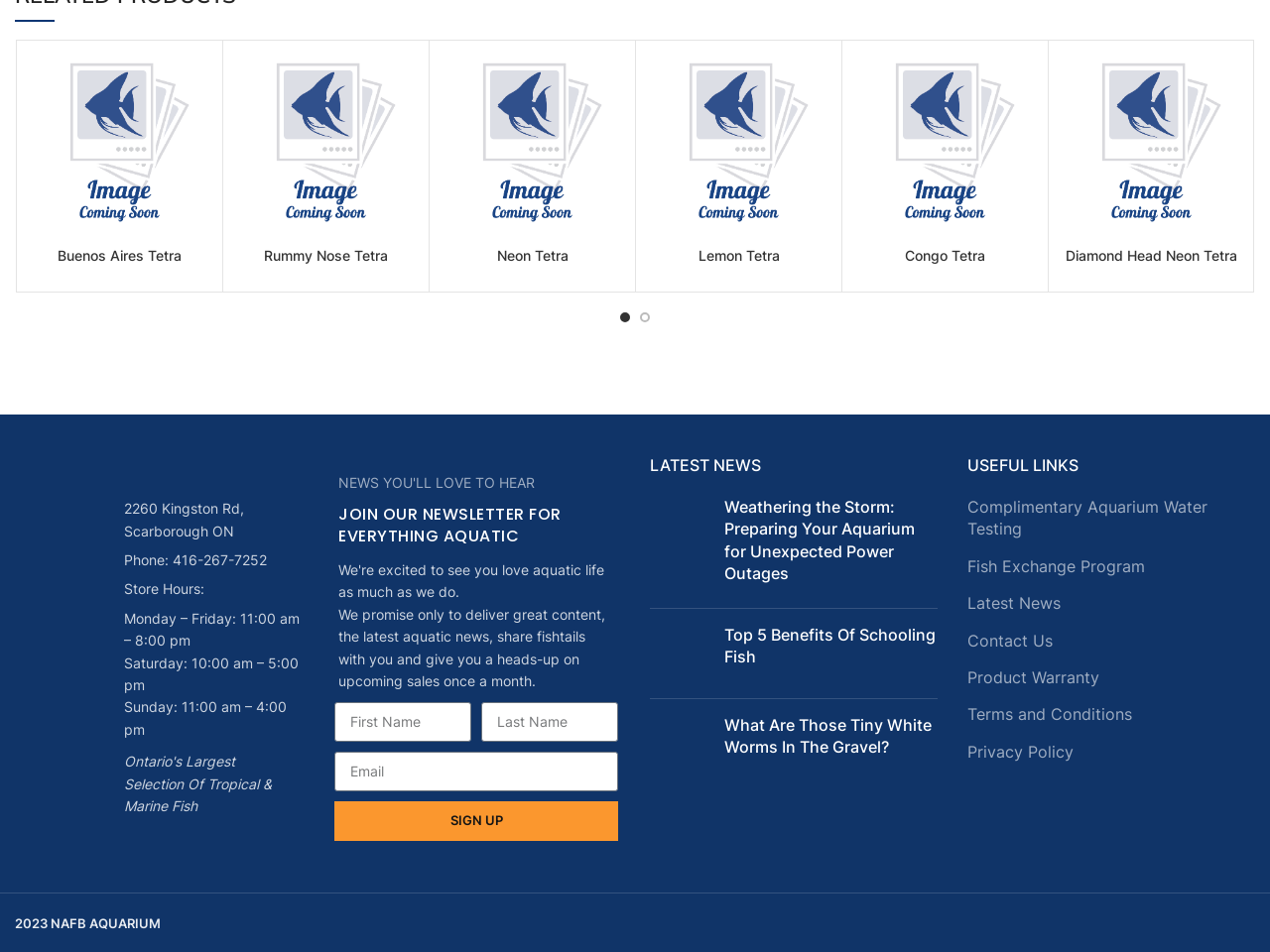Locate the bounding box coordinates of the clickable area to execute the instruction: "Read the latest news about 'Preparing Your Aquarium for Unexpected Power Outages'". Provide the coordinates as four float numbers between 0 and 1, represented as [left, top, right, bottom].

[0.512, 0.521, 0.559, 0.623]